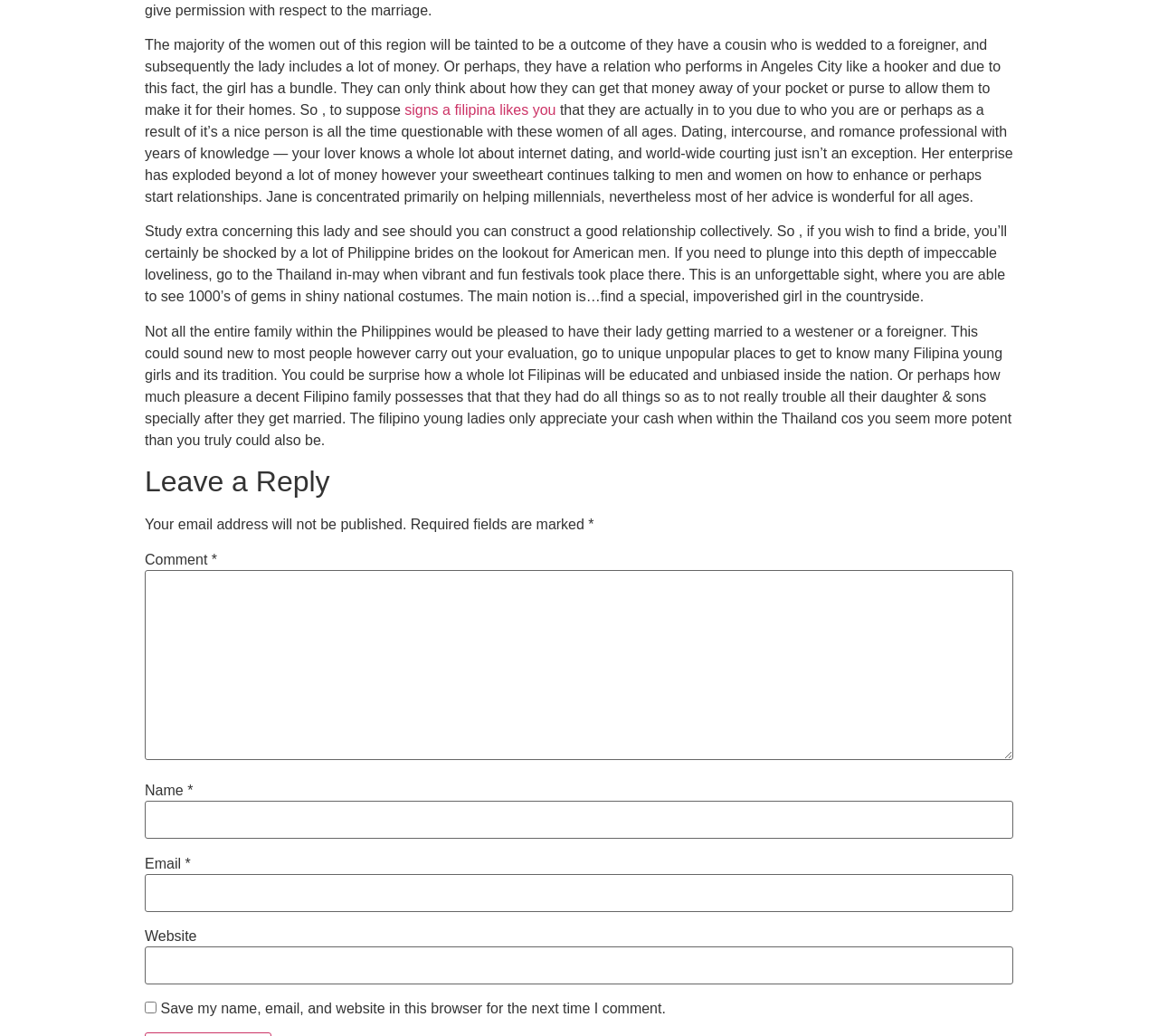What is the main topic of this webpage?
Please give a detailed and thorough answer to the question, covering all relevant points.

Based on the content of the webpage, it appears to be discussing the topic of dating Filipino women, specifically warning men about the potential motivations of these women and providing advice on how to navigate relationships with them.